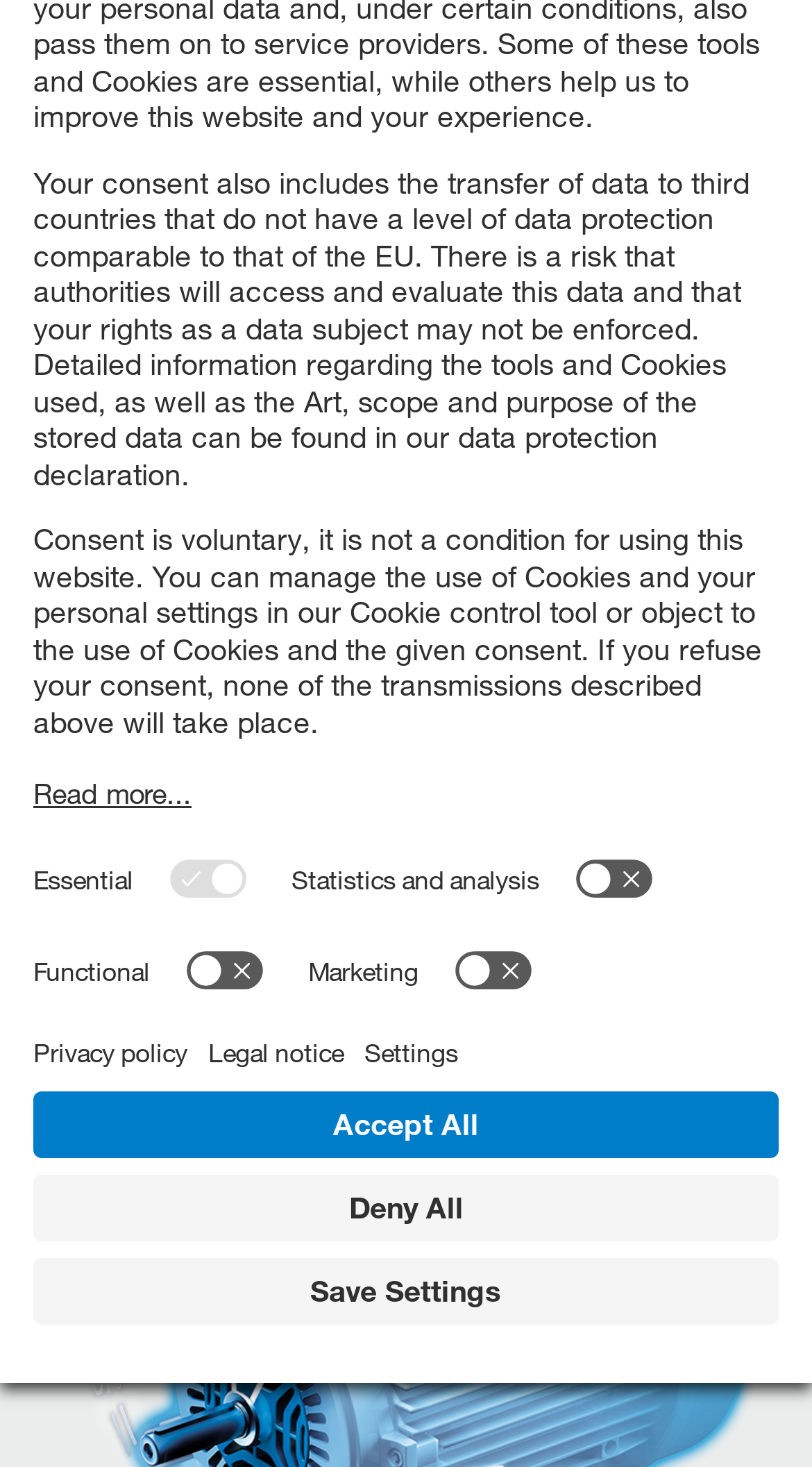Using the information in the image, give a comprehensive answer to the question: 
What are the three categories of data usage?

I found the three categories of data usage by looking at the dialog box with the title 'Information on the use of your data', which lists 'Essential', 'Statistics and analysis', and 'Functional' as options for data usage.